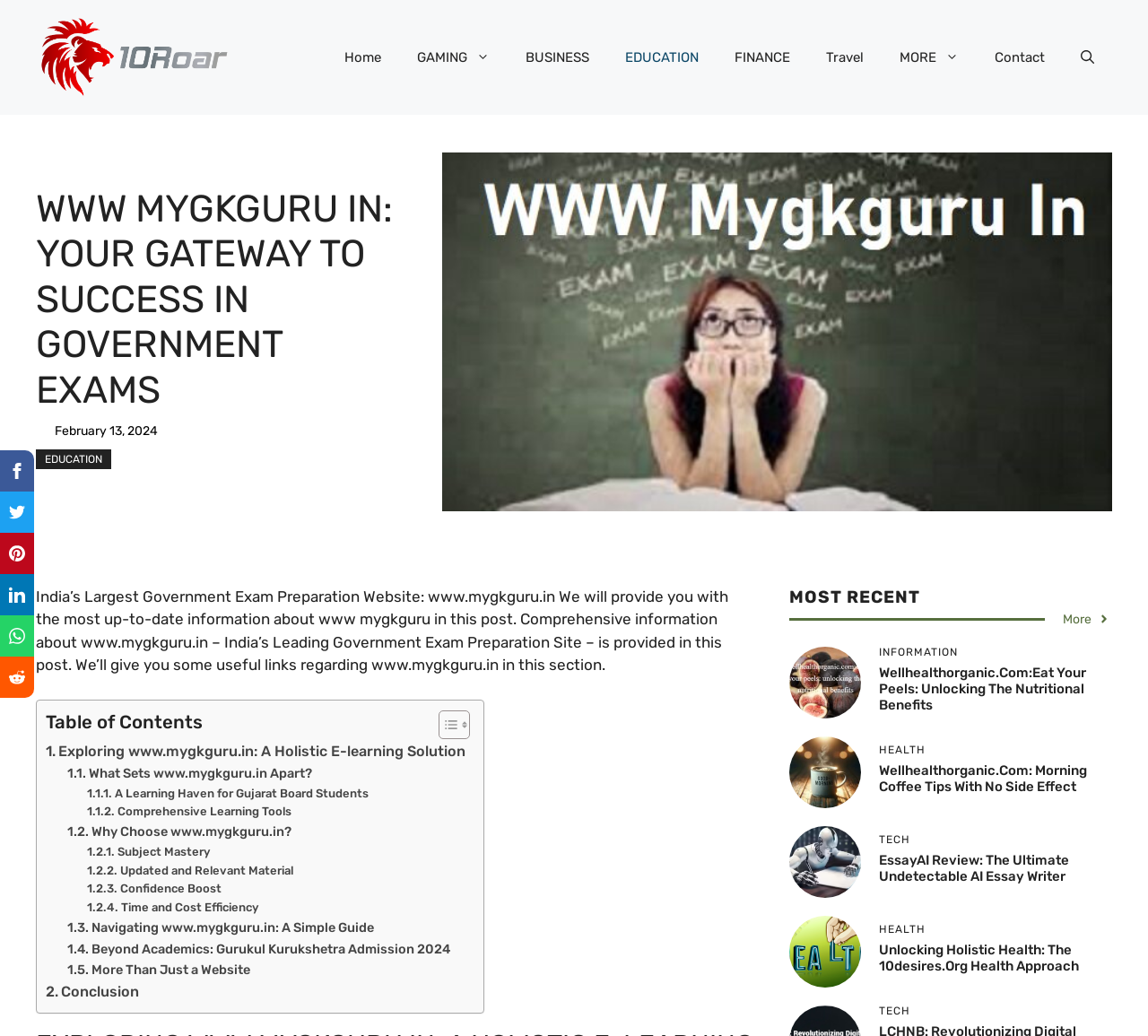Please identify the bounding box coordinates of the element I need to click to follow this instruction: "Click on the link to learn more about custom bobbleheads".

None